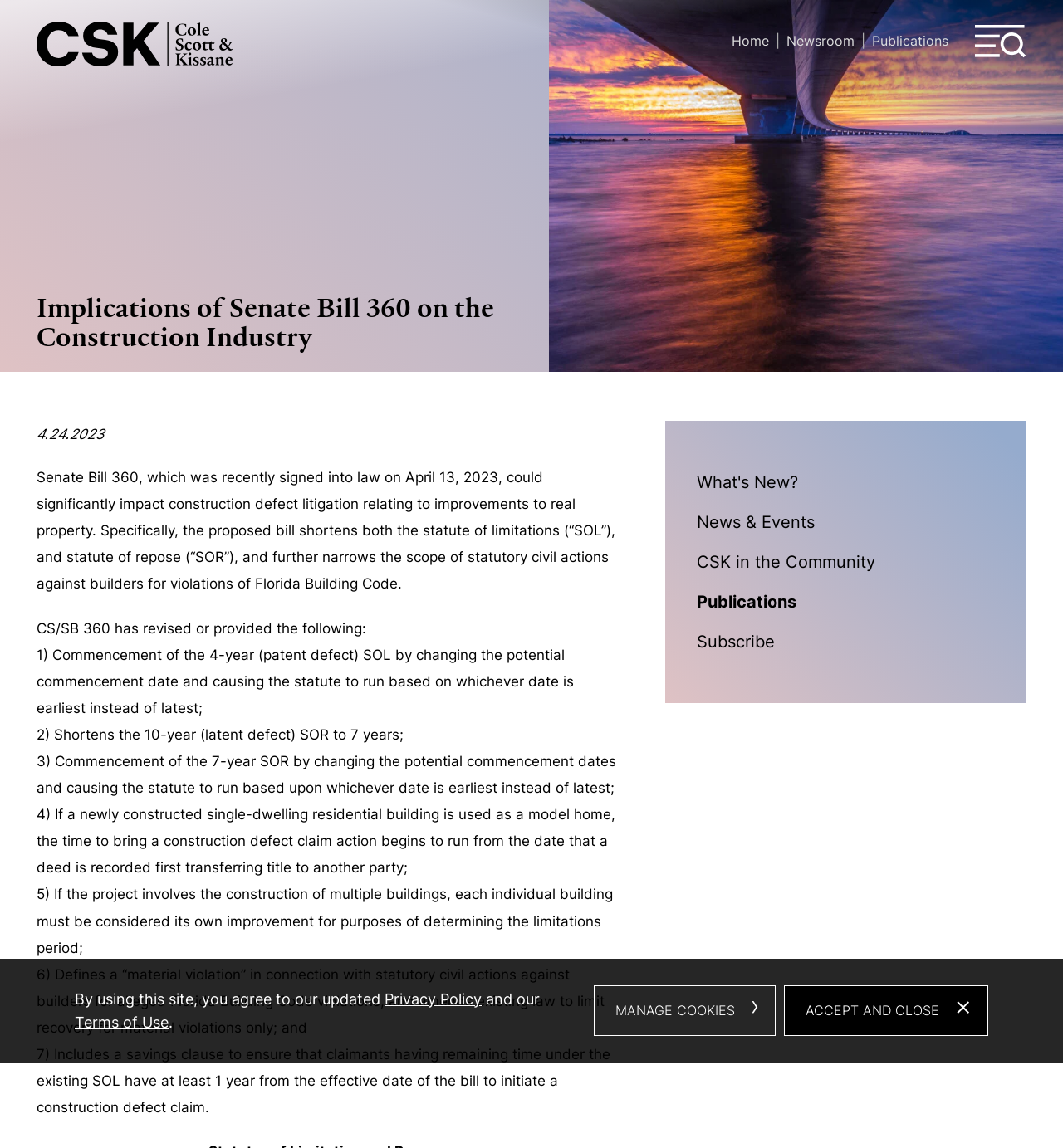Describe all the visual and textual components of the webpage comprehensively.

The webpage is about the implications of Senate Bill 360 on the construction industry, specifically discussing its effects on construction defect litigation. At the top left, there is a logo of Cole, Scott & Kissane, P.A., which is also a link. Below it, there are links to the main content and main menu.

On the top right, there is a menu button with an icon, which controls the main navigation. Next to it, there are links to different sections of the website, including Home, Newsroom, and Publications.

The main content of the webpage is divided into sections. The first section has a heading that matches the title of the webpage. Below it, there is a navigation section with links to various topics, including "What's New?", "News & Events", and "Publications".

The main article starts with a brief introduction to Senate Bill 360, which was signed into law on April 13, 2023. The bill has significant implications for construction defect litigation, including shortening the statute of limitations and statute of repose. The article then lists seven key revisions made by the bill, including changes to the commencement of the statute of limitations and statute of repose, and the definition of a "material violation" in connection with statutory civil actions against builders.

At the bottom of the page, there is a dialog box with a cookie policy message, which includes links to the Privacy Policy and Terms of Use. There are also two buttons to manage cookies and accept and close the message.